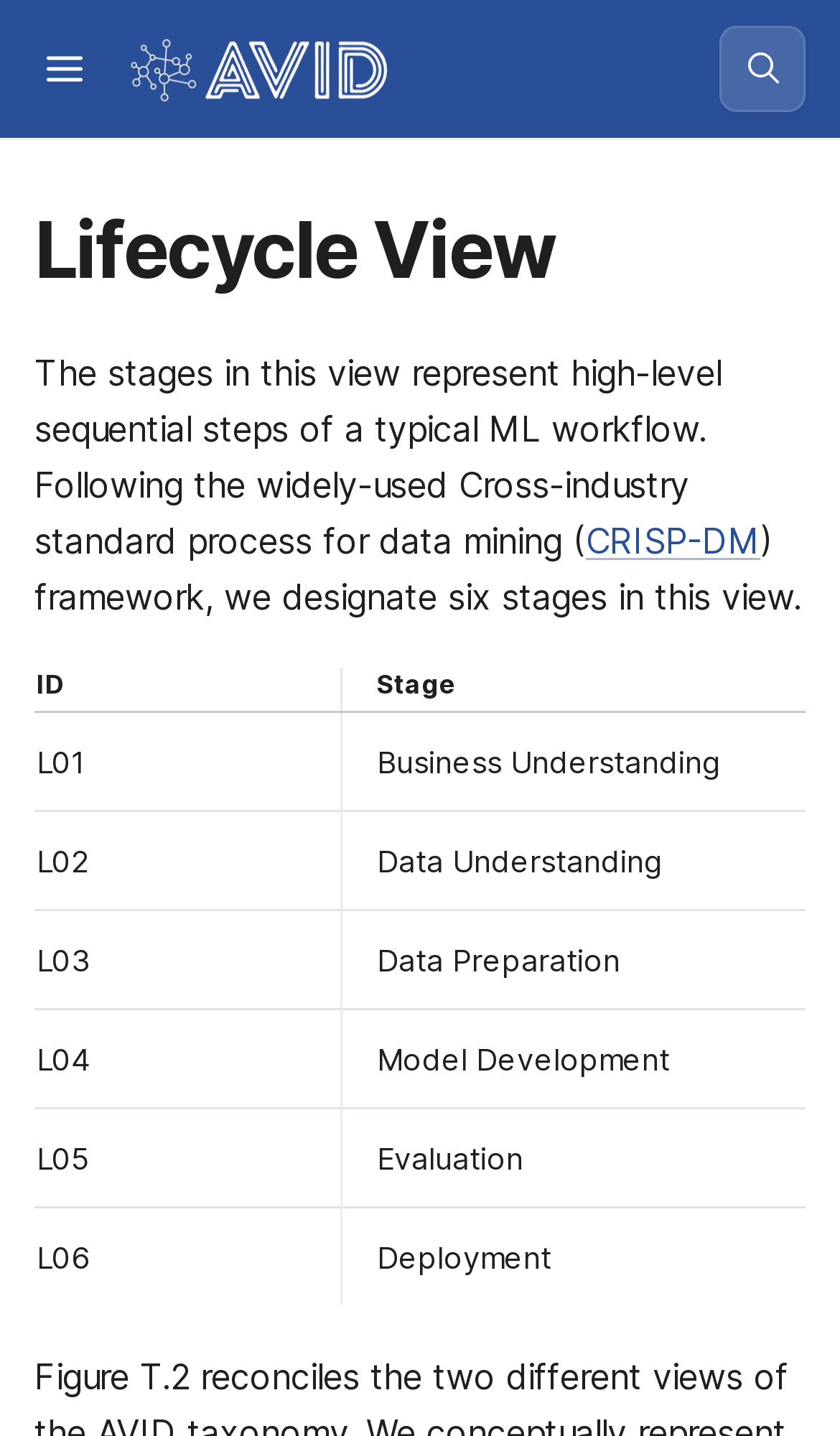What is the last stage in the ML workflow?
Look at the image and respond with a one-word or short-phrase answer.

Deployment